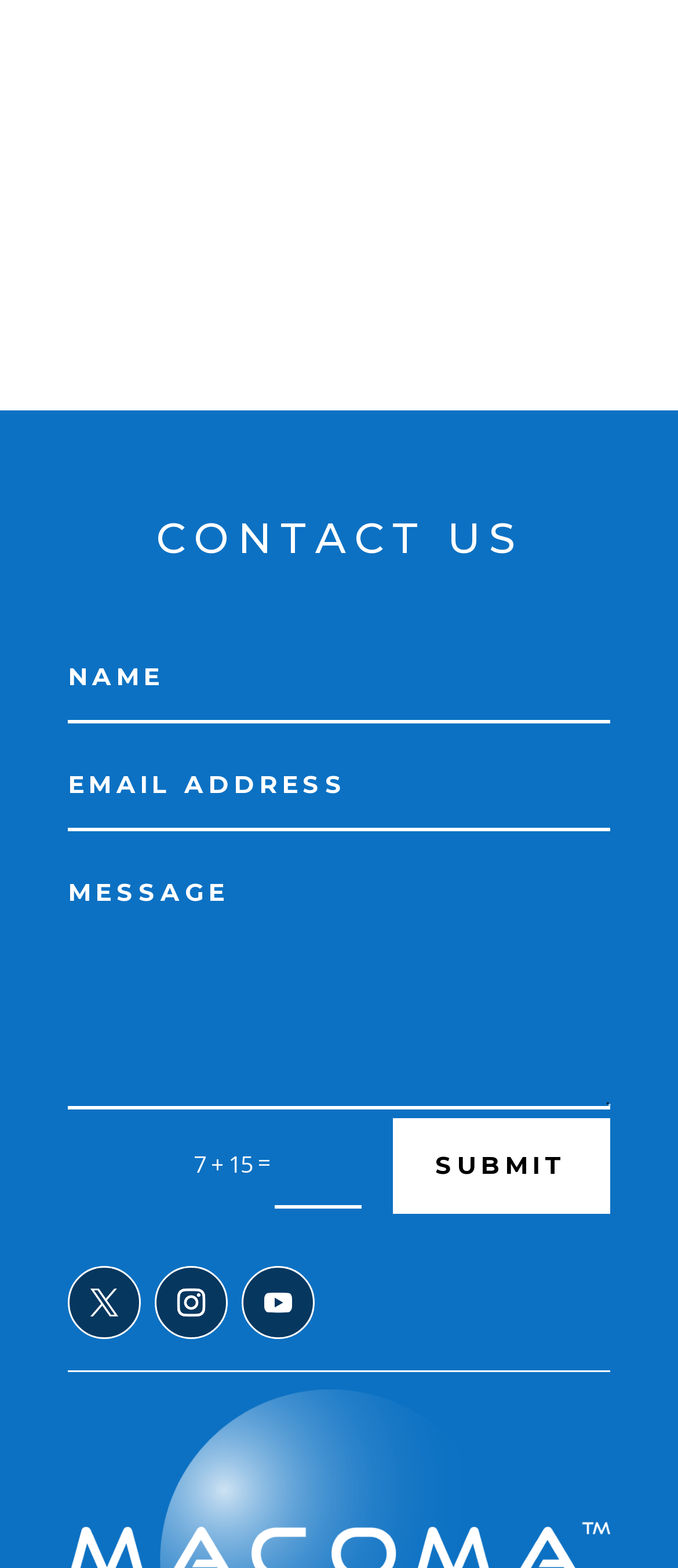What is the mathematical expression displayed on the webpage?
By examining the image, provide a one-word or phrase answer.

7 + 15 =